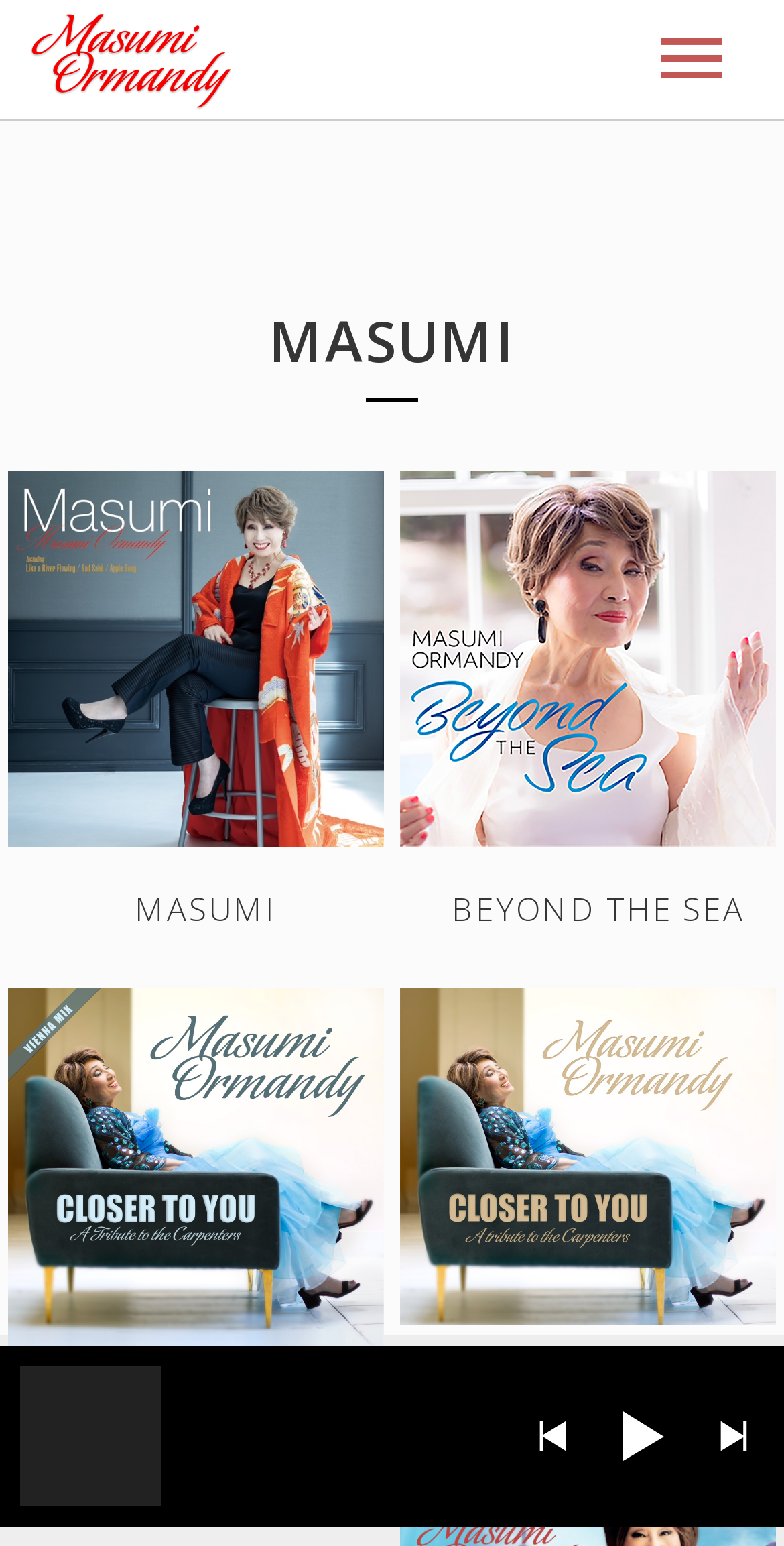How many languages are available?
Answer the question with as much detail as you can, using the image as a reference.

I found three language options at the bottom of the webpage, which are English, Japanese, and Italian, each with a corresponding flag icon.